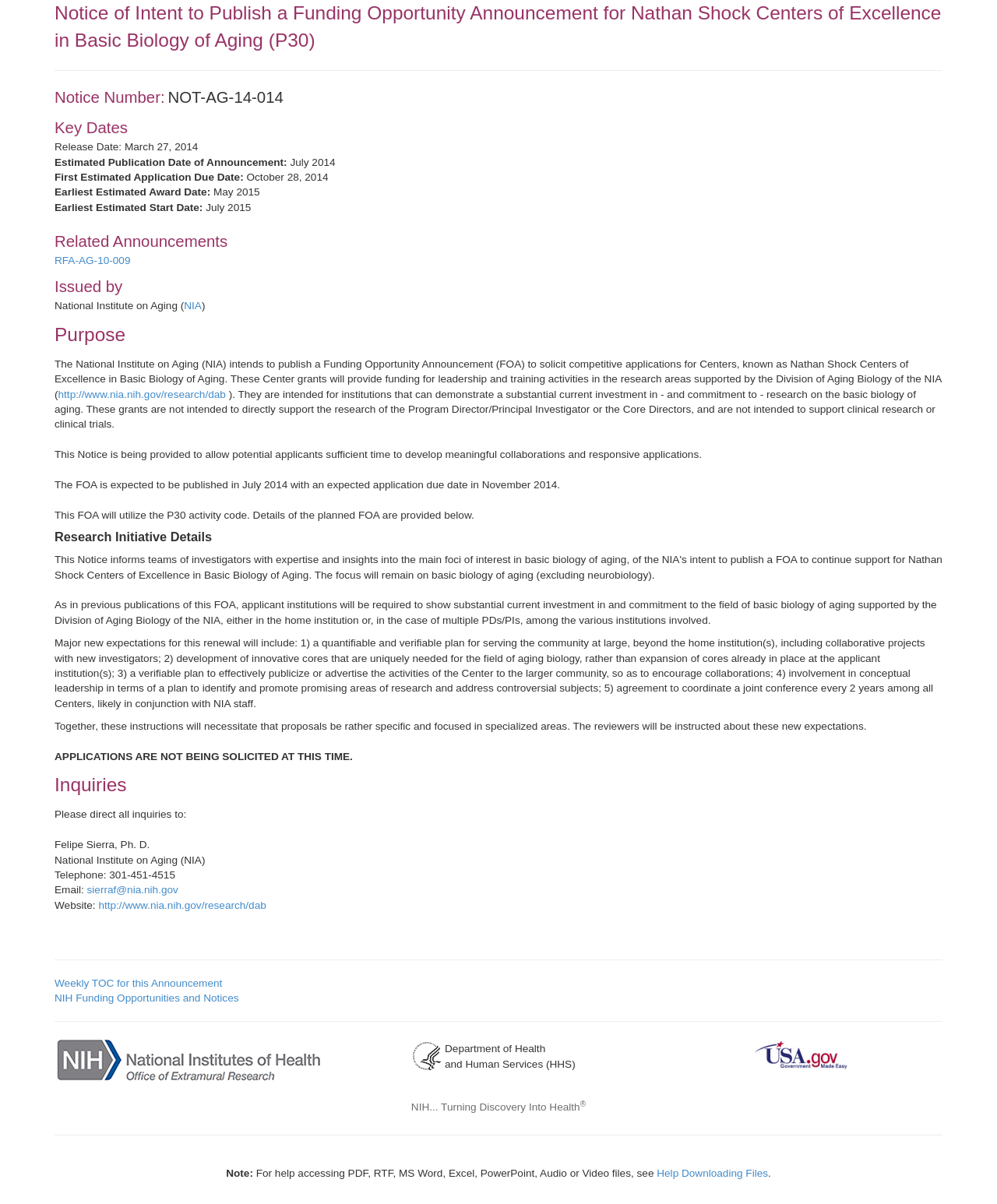Analyze the image and provide a detailed answer to the question: What is the notice number of this funding opportunity?

The notice number can be found in the 'Notice Number:' section at the top of the webpage, which is 'NOT-AG-14-014'.